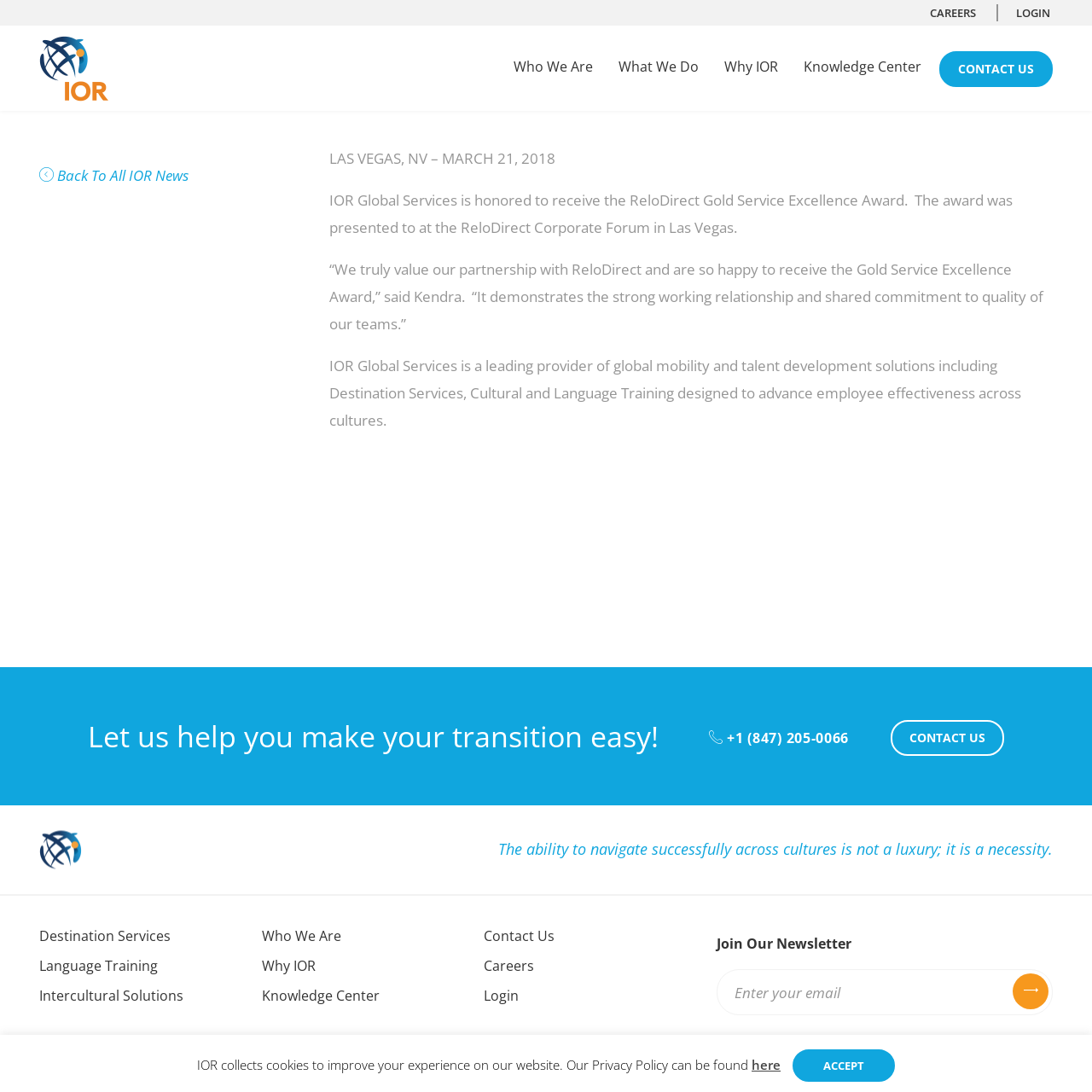Provide a brief response using a word or short phrase to this question:
What is the purpose of the 'Enter your email' textbox?

To join the newsletter